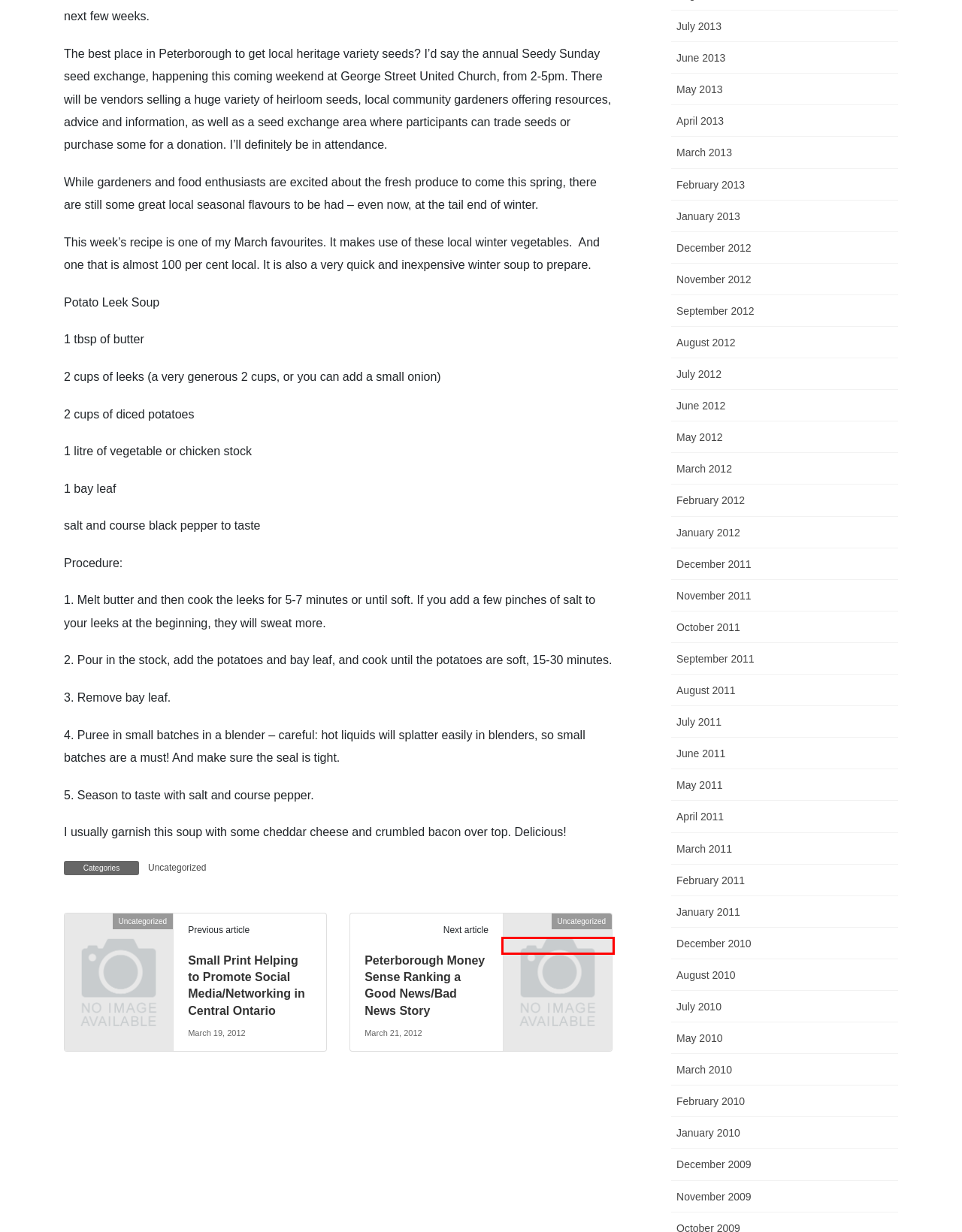Examine the screenshot of the webpage, noting the red bounding box around a UI element. Pick the webpage description that best matches the new page after the element in the red bounding box is clicked. Here are the candidates:
A. December 2011 – small print
B. Peterborough Money Sense Ranking a Good News/Bad News Story – small print
C. February 2013 – small print
D. July 2013 – small print
E. August 2012 – small print
F. September 2011 – small print
G. November 2012 – small print
H. May 2012 – small print

B